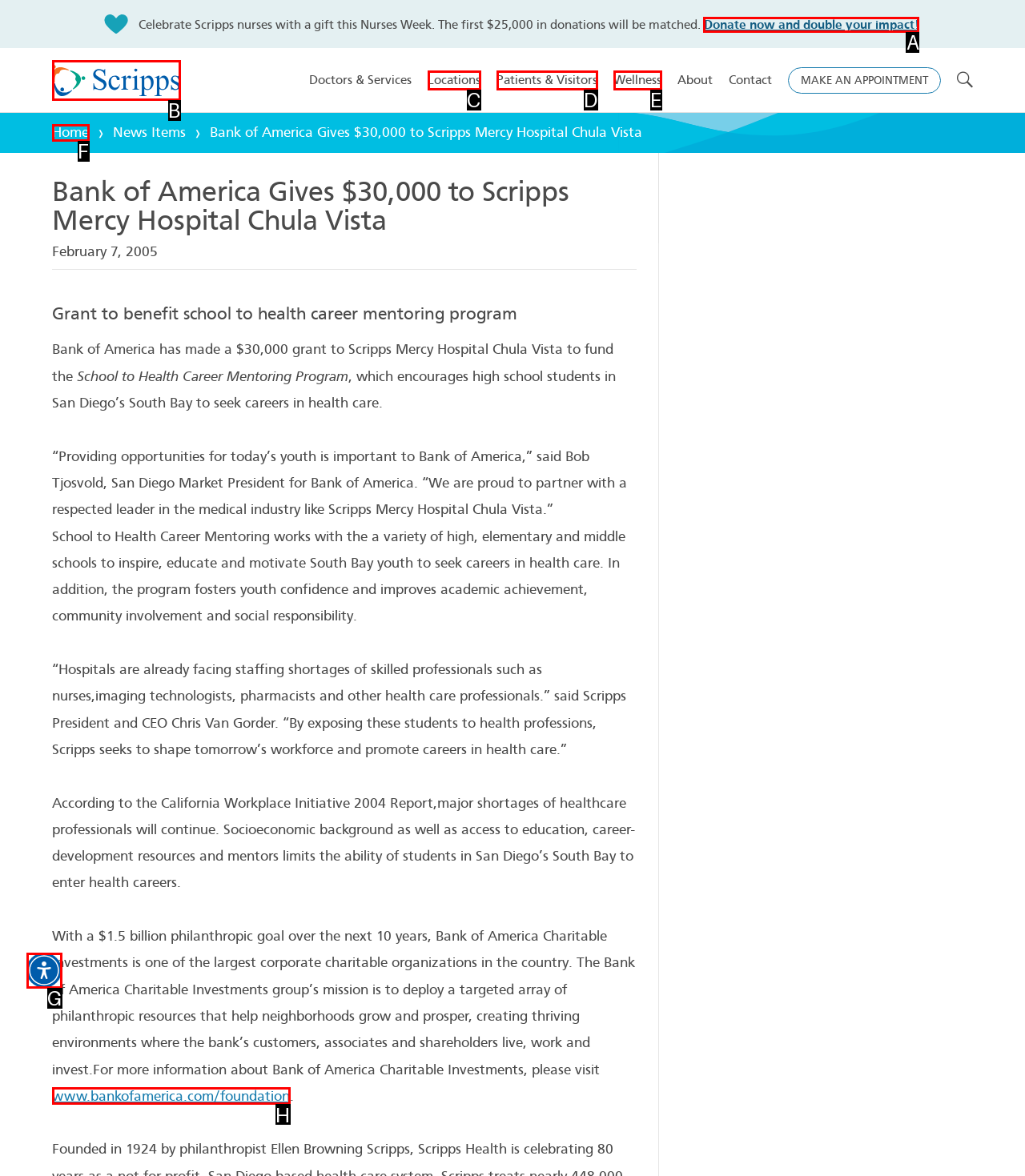Find the UI element described as: www.bankofamerica.com/foundation
Reply with the letter of the appropriate option.

H